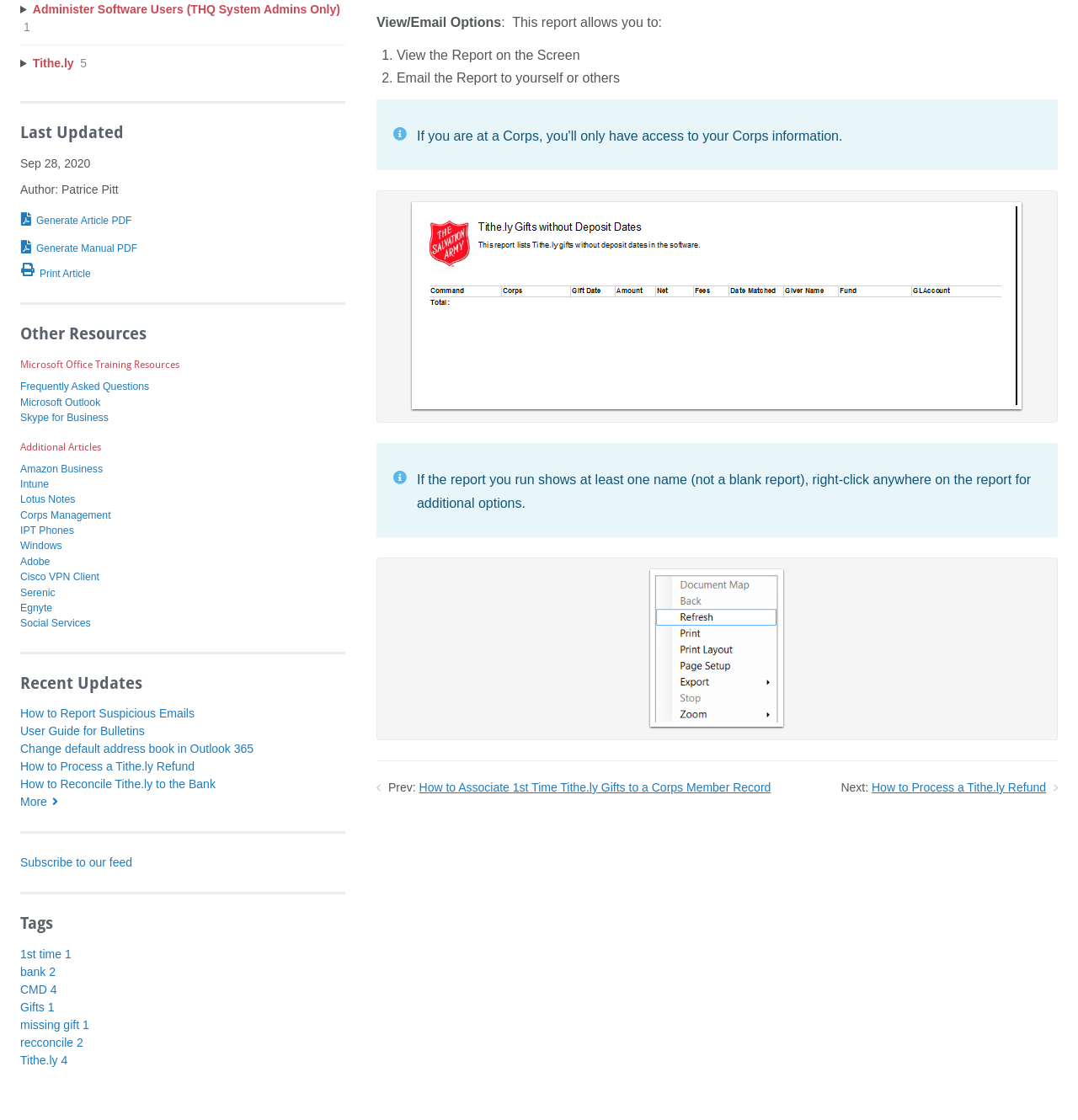Identify and provide the bounding box for the element described by: "More".

[0.019, 0.708, 0.054, 0.724]